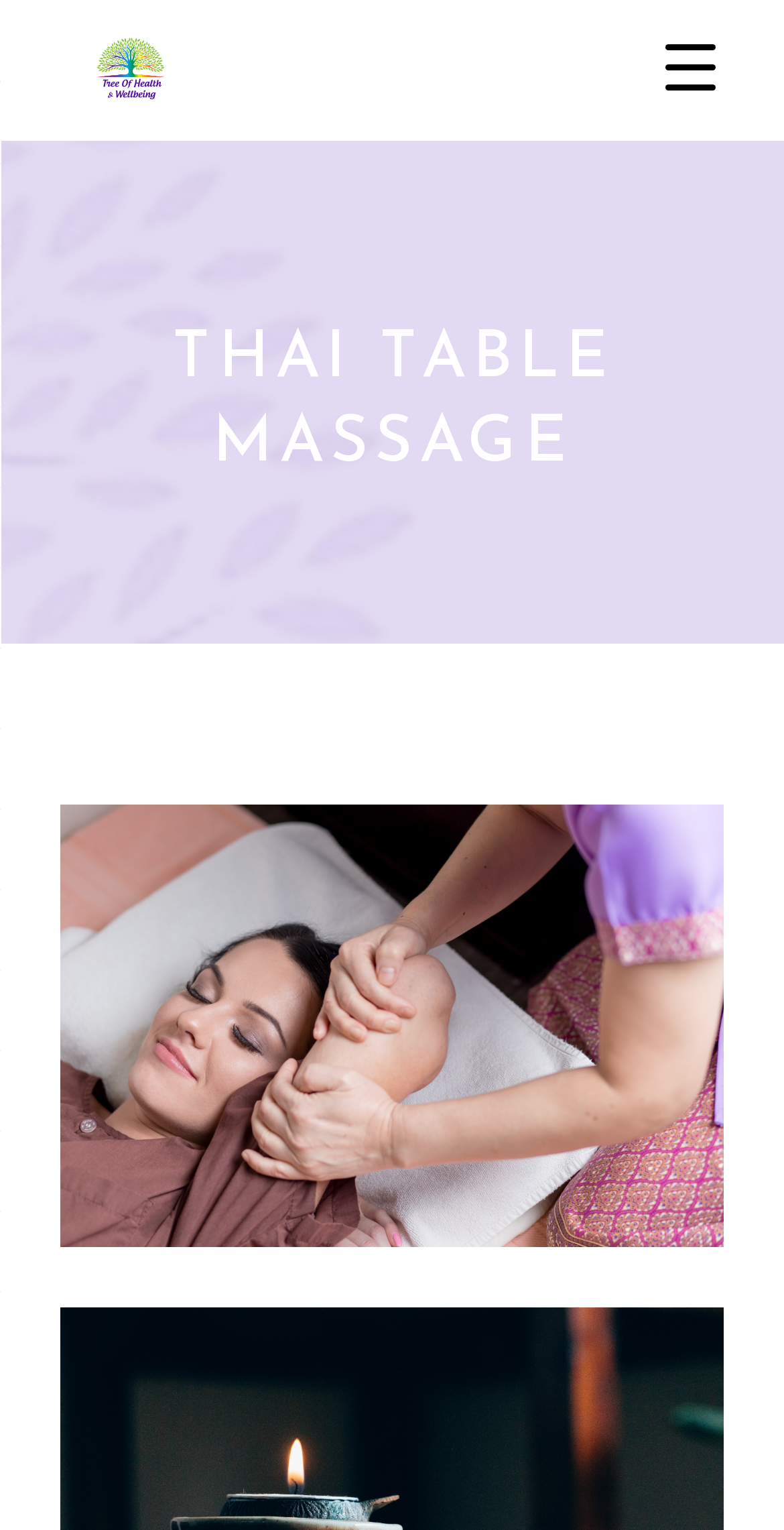Identify the bounding box coordinates for the UI element mentioned here: "alt="Mobile Logo"". Provide the coordinates as four float values between 0 and 1, i.e., [left, top, right, bottom].

[0.115, 0.02, 0.218, 0.072]